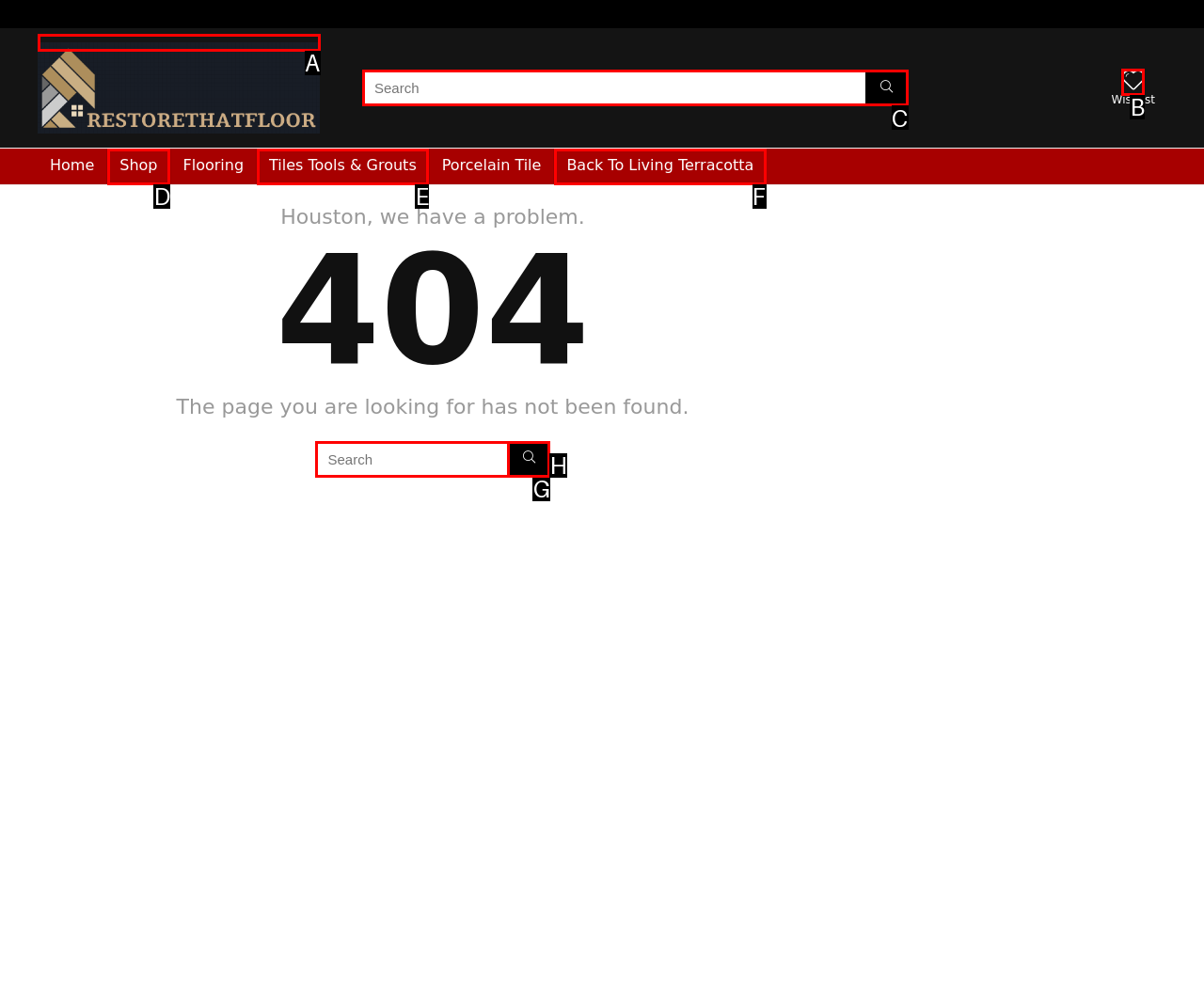Match the element description: parent_node: Wishlist to the correct HTML element. Answer with the letter of the selected option.

B